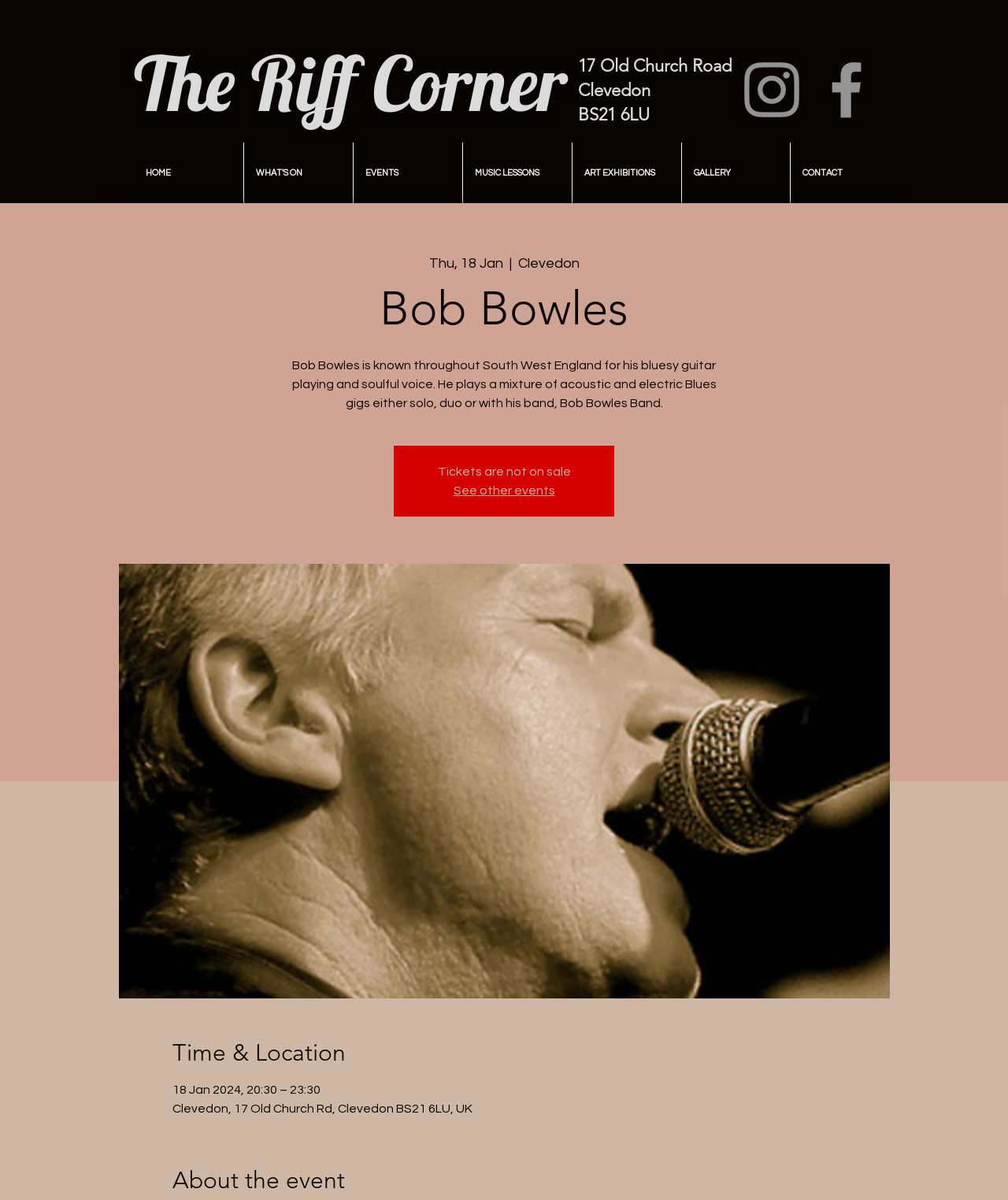Determine the bounding box coordinates for the area that should be clicked to carry out the following instruction: "Check the Facebook link".

[0.803, 0.044, 0.877, 0.106]